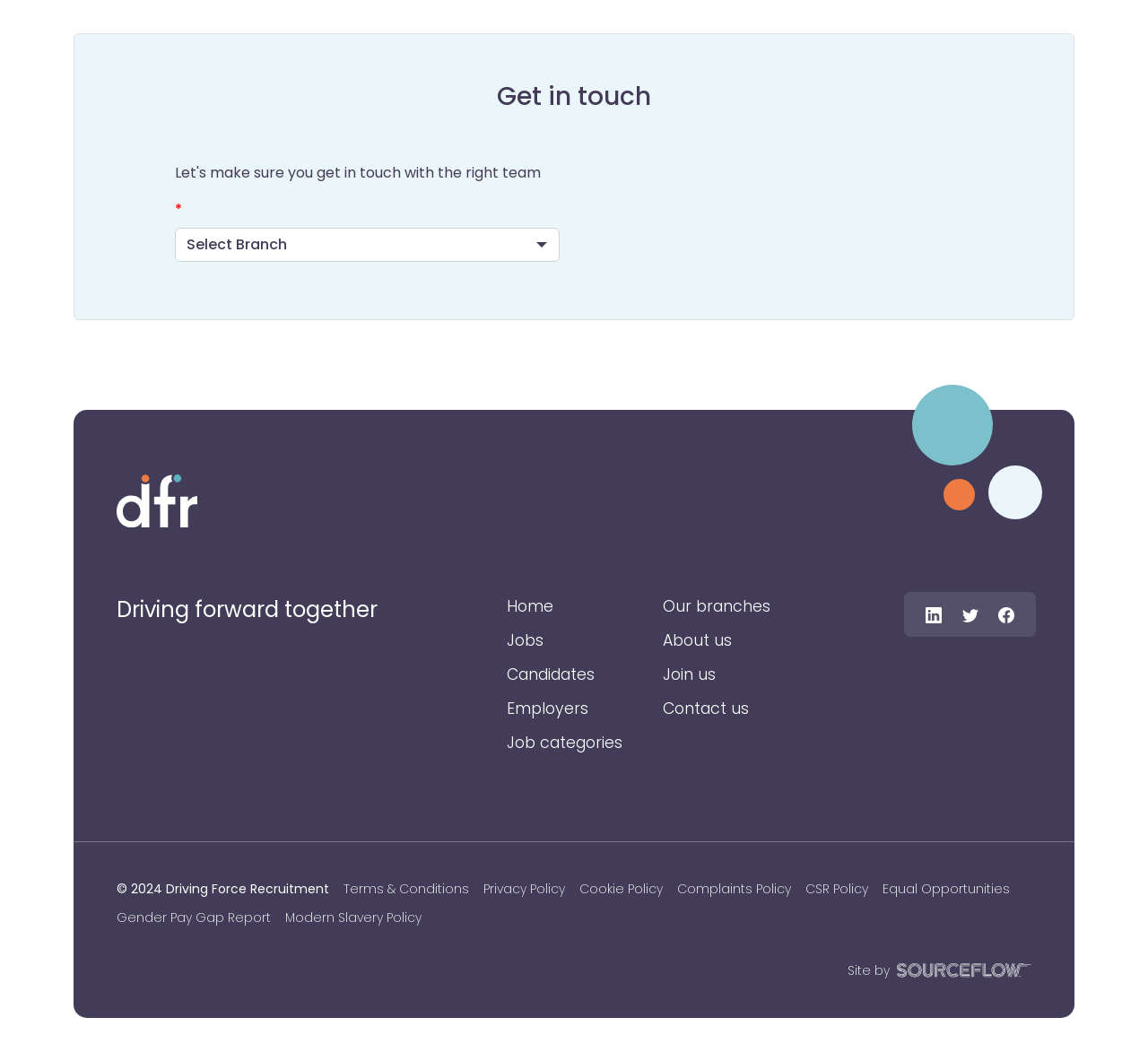Refer to the element description aria-label="Follow us on Facebook" and identify the corresponding bounding box in the screenshot. Format the coordinates as (top-left x, top-left y, bottom-right x, bottom-right y) with values in the range of 0 to 1.

[0.861, 0.569, 0.892, 0.588]